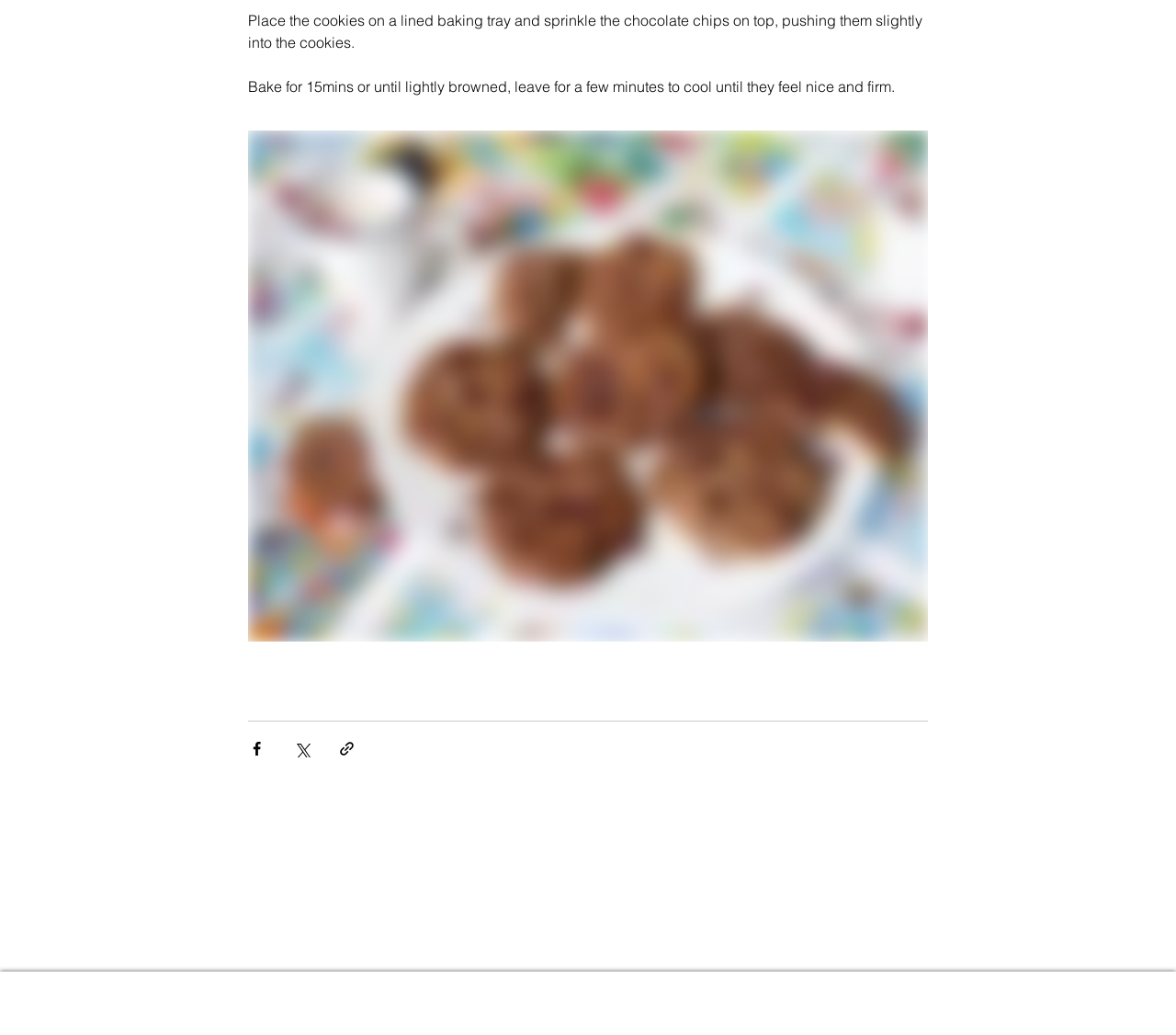Using the information from the screenshot, answer the following question thoroughly:
What is the name of the blog mentioned at the bottom of the webpage?

The name of the blog mentioned at the bottom of the webpage is 'powerplantblog', which is linked to the text '@powerplantblog'.